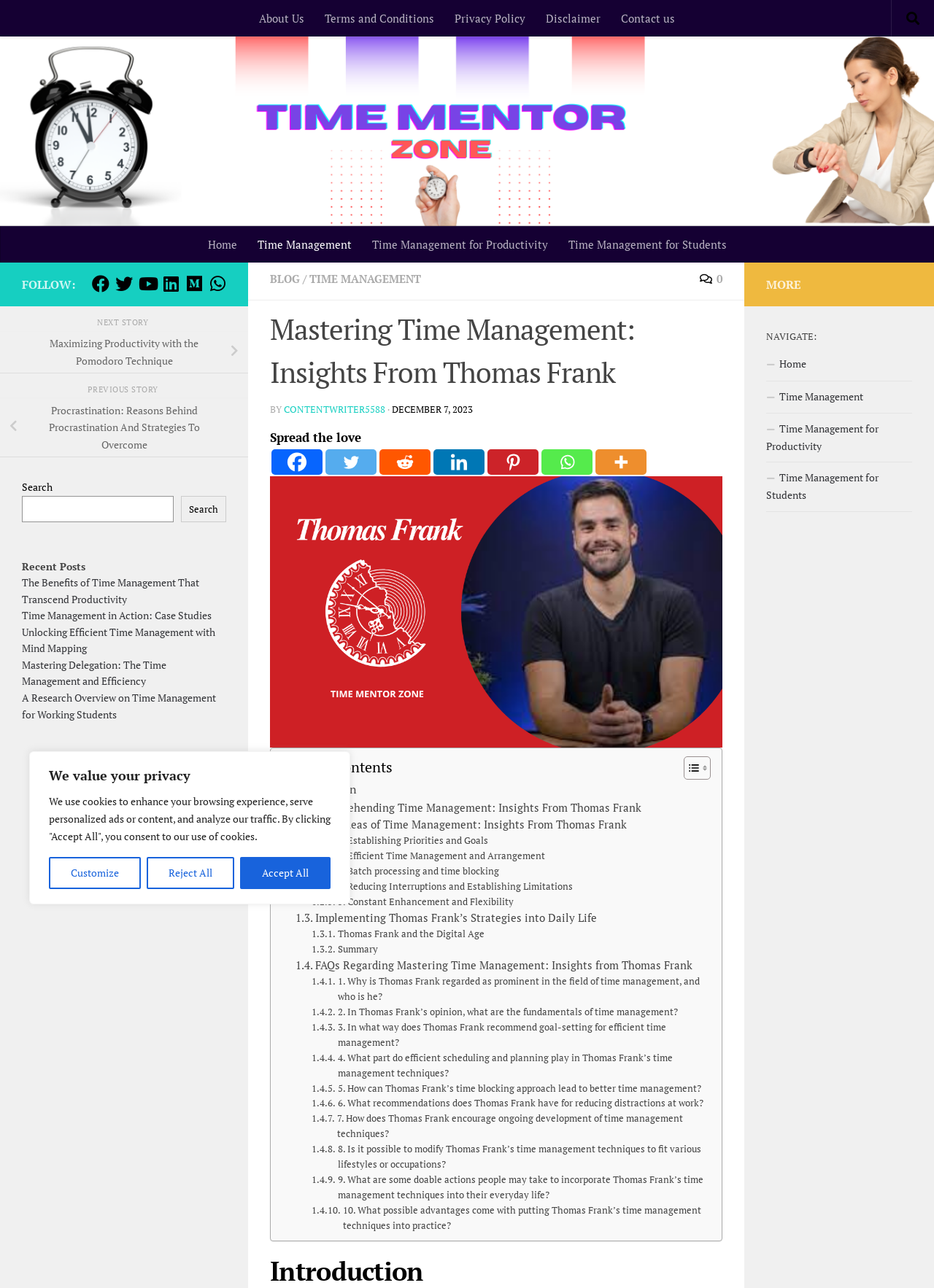Locate the bounding box coordinates of the region to be clicked to comply with the following instruction: "Read the 'Mastering Time Management: Insights From Thomas Frank' article". The coordinates must be four float numbers between 0 and 1, in the form [left, top, right, bottom].

[0.289, 0.239, 0.773, 0.306]